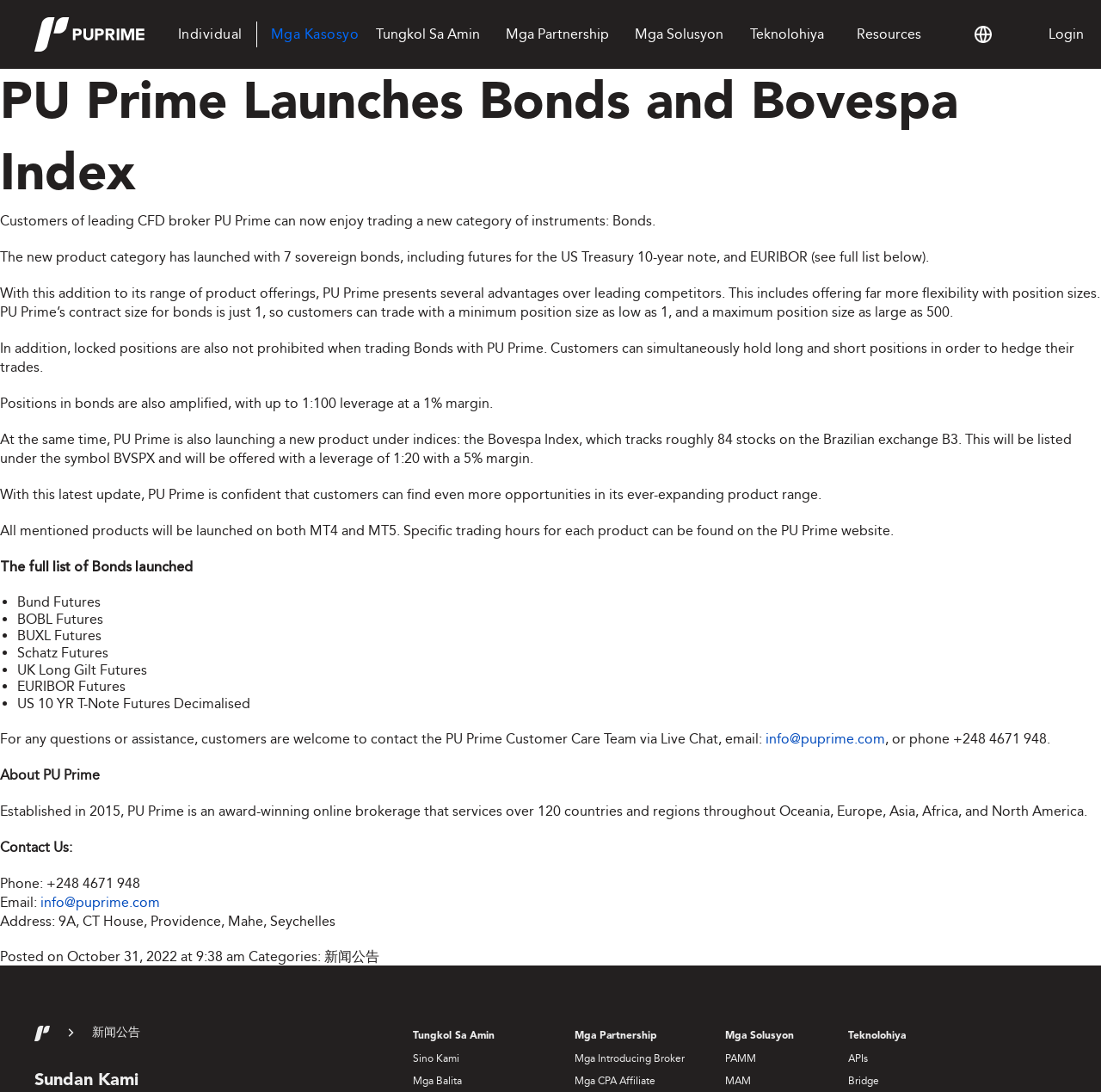What is the symbol for the Bovespa Index?
Please ensure your answer to the question is detailed and covers all necessary aspects.

According to the article, the Bovespa Index, which tracks roughly 84 stocks on the Brazilian exchange B3, will be listed under the symbol BVSPX and will be offered with a leverage of 1:20 with a 5% margin.